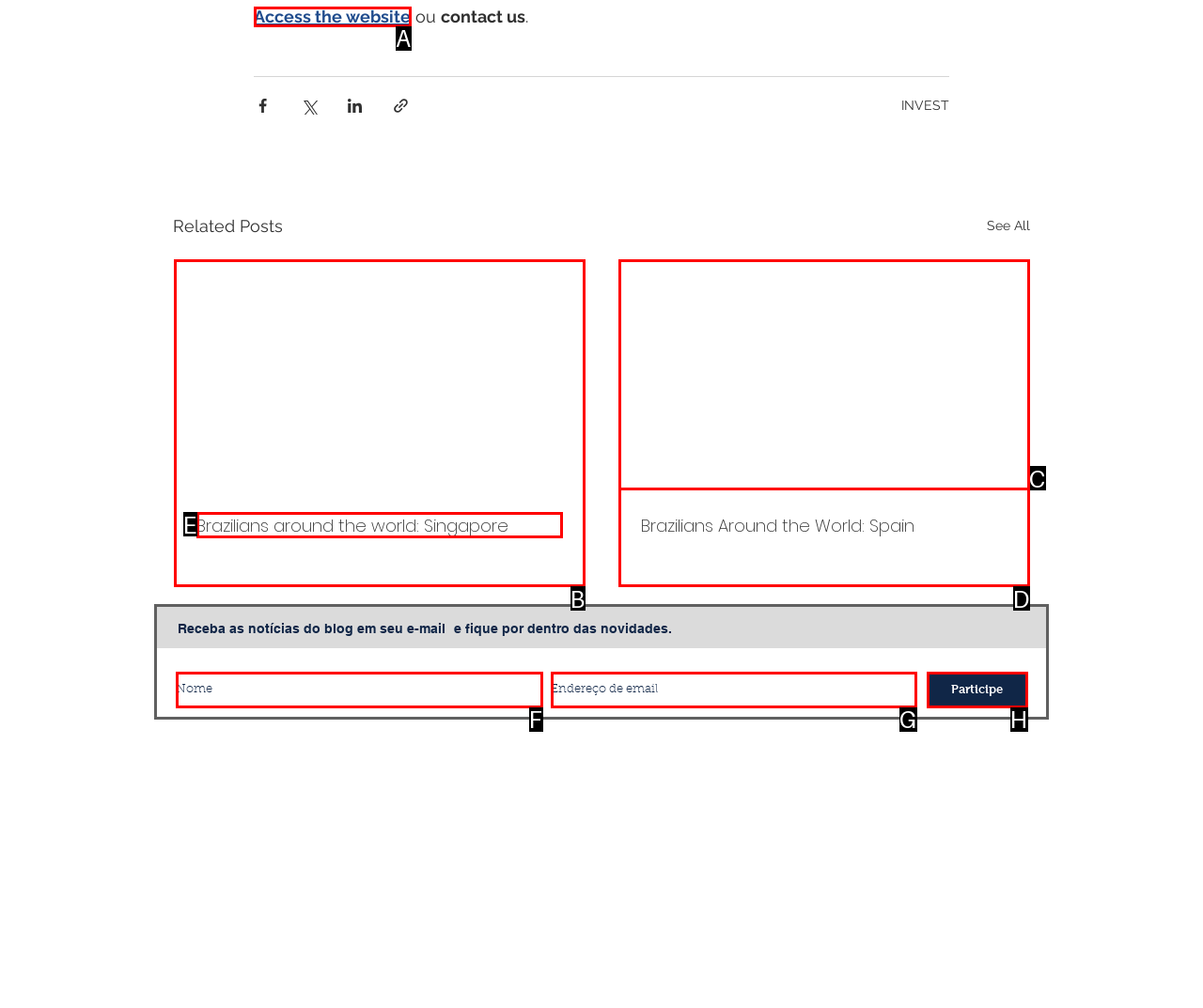Select the option that matches the description: Access the website. Answer with the letter of the correct option directly.

A